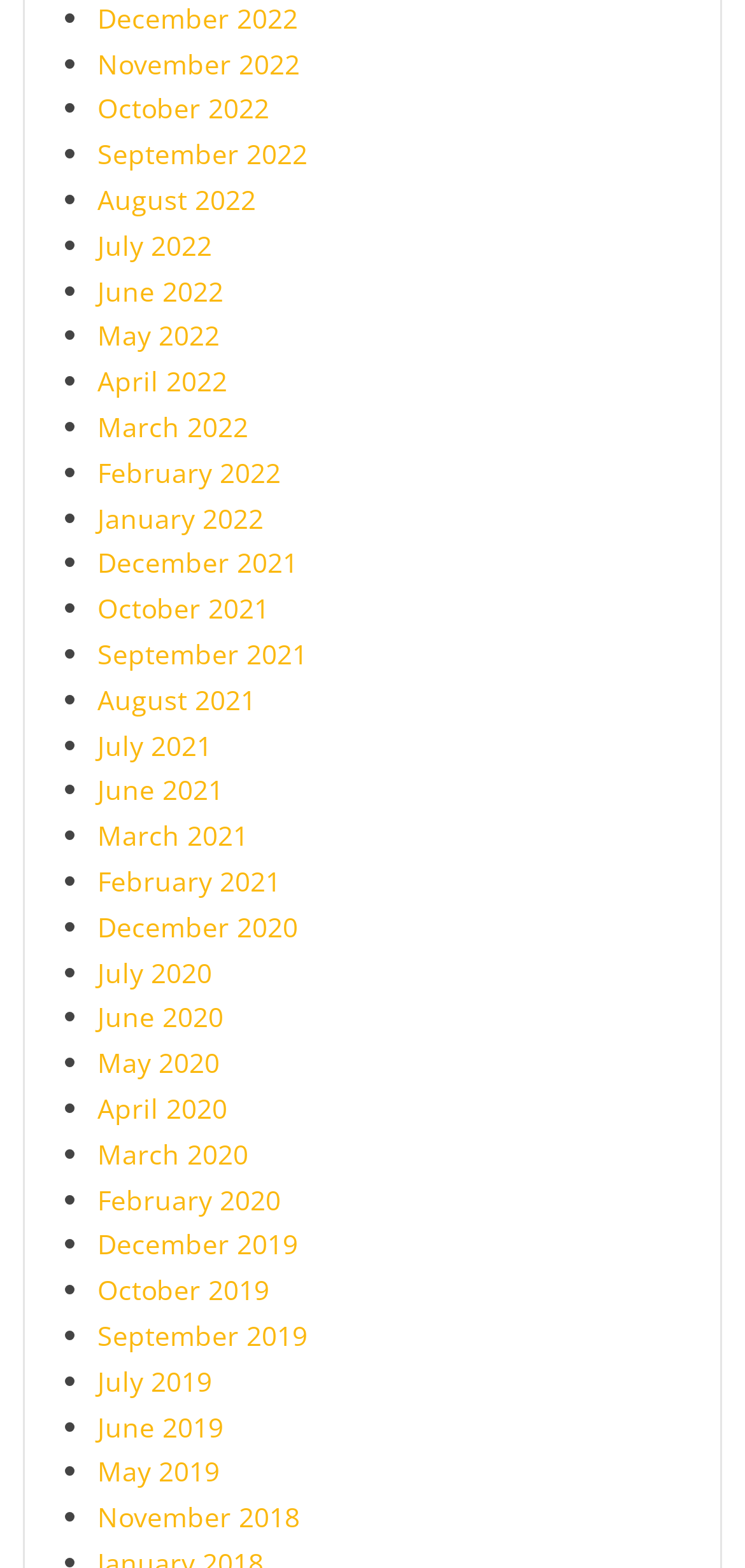Using the element description: "February 2022", determine the bounding box coordinates for the specified UI element. The coordinates should be four float numbers between 0 and 1, [left, top, right, bottom].

[0.131, 0.29, 0.377, 0.313]